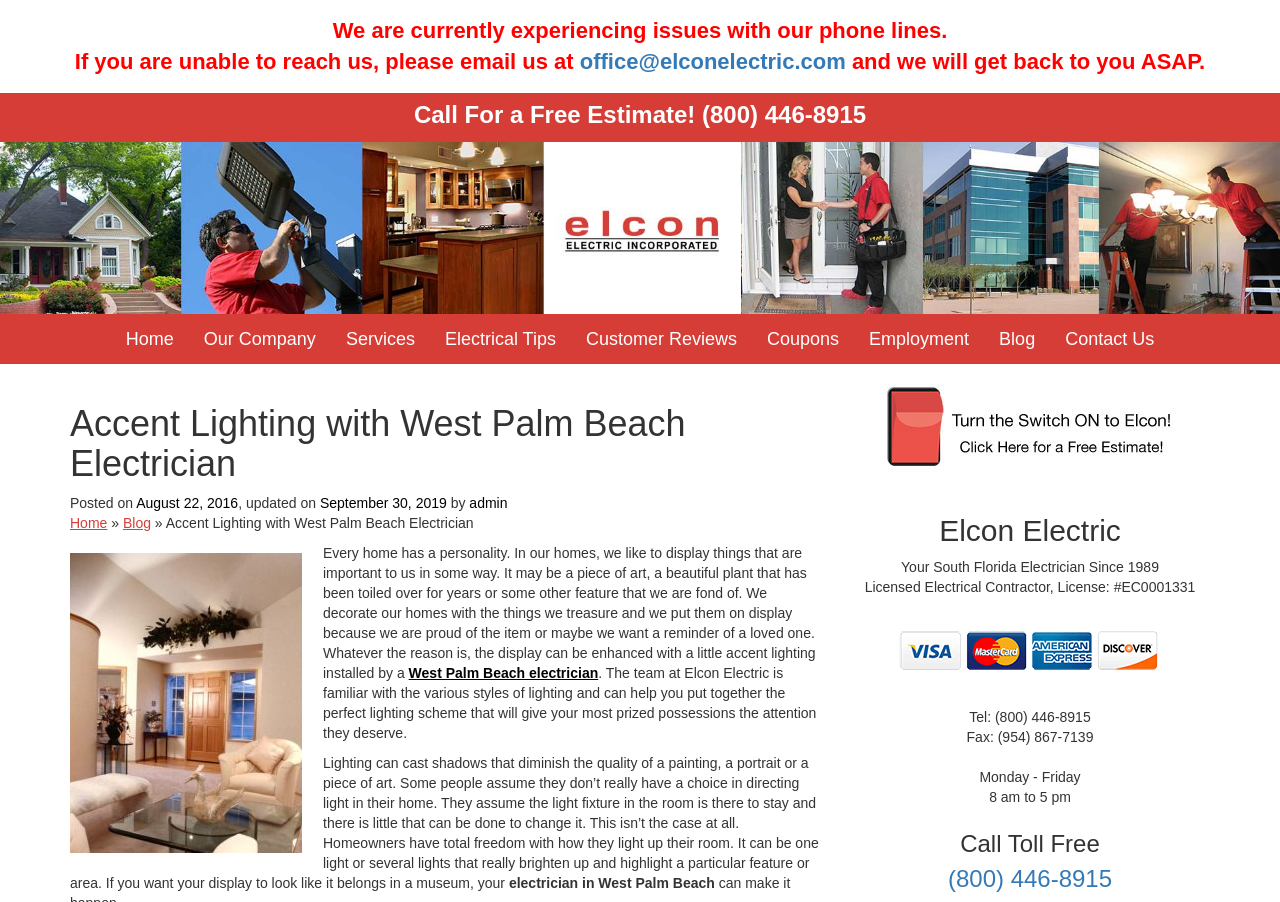Identify the main heading from the webpage and provide its text content.

Accent Lighting with West Palm Beach Electrician